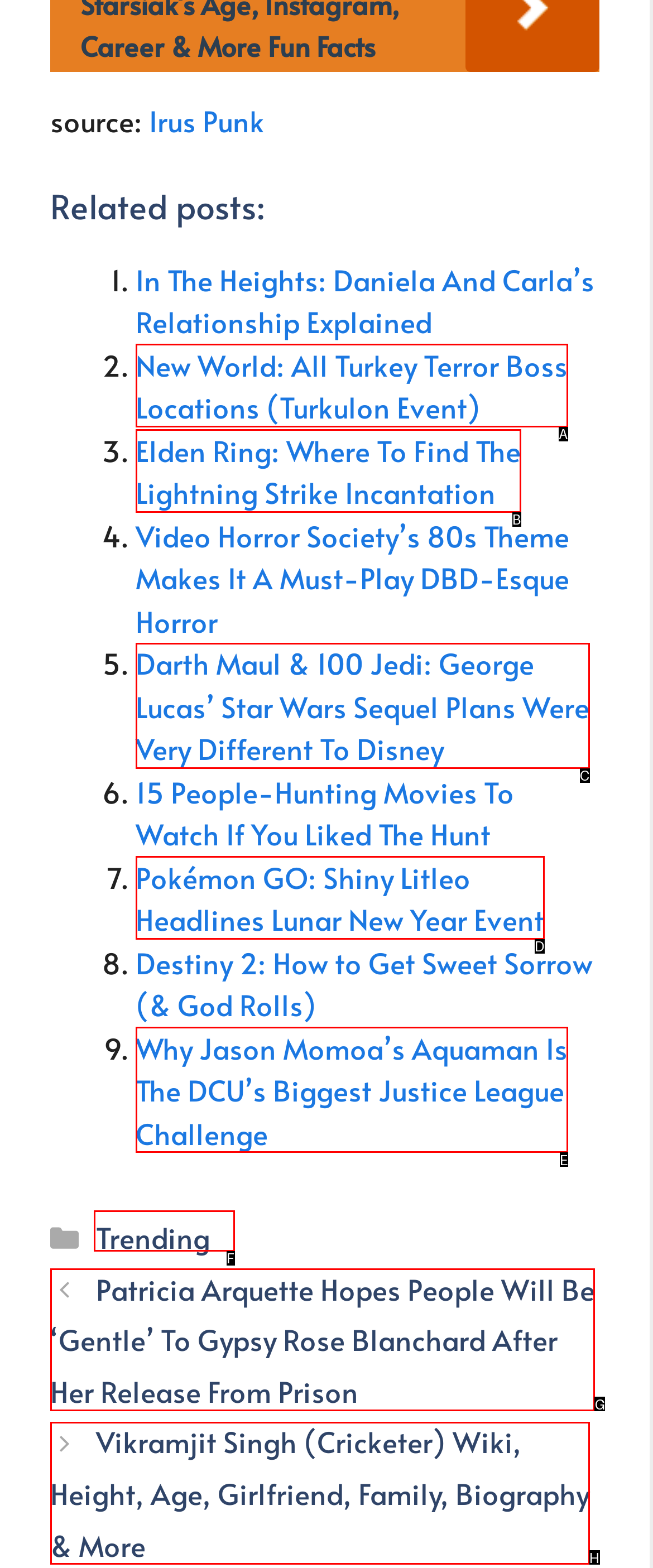Tell me the letter of the UI element I should click to accomplish the task: Check 'Categories' based on the choices provided in the screenshot.

F